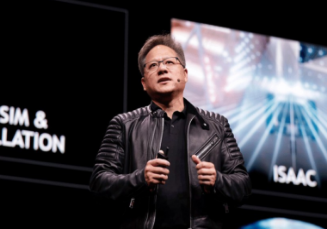What is Jensen Huang holding in his hand?
Using the image, answer in one word or phrase.

Microphone